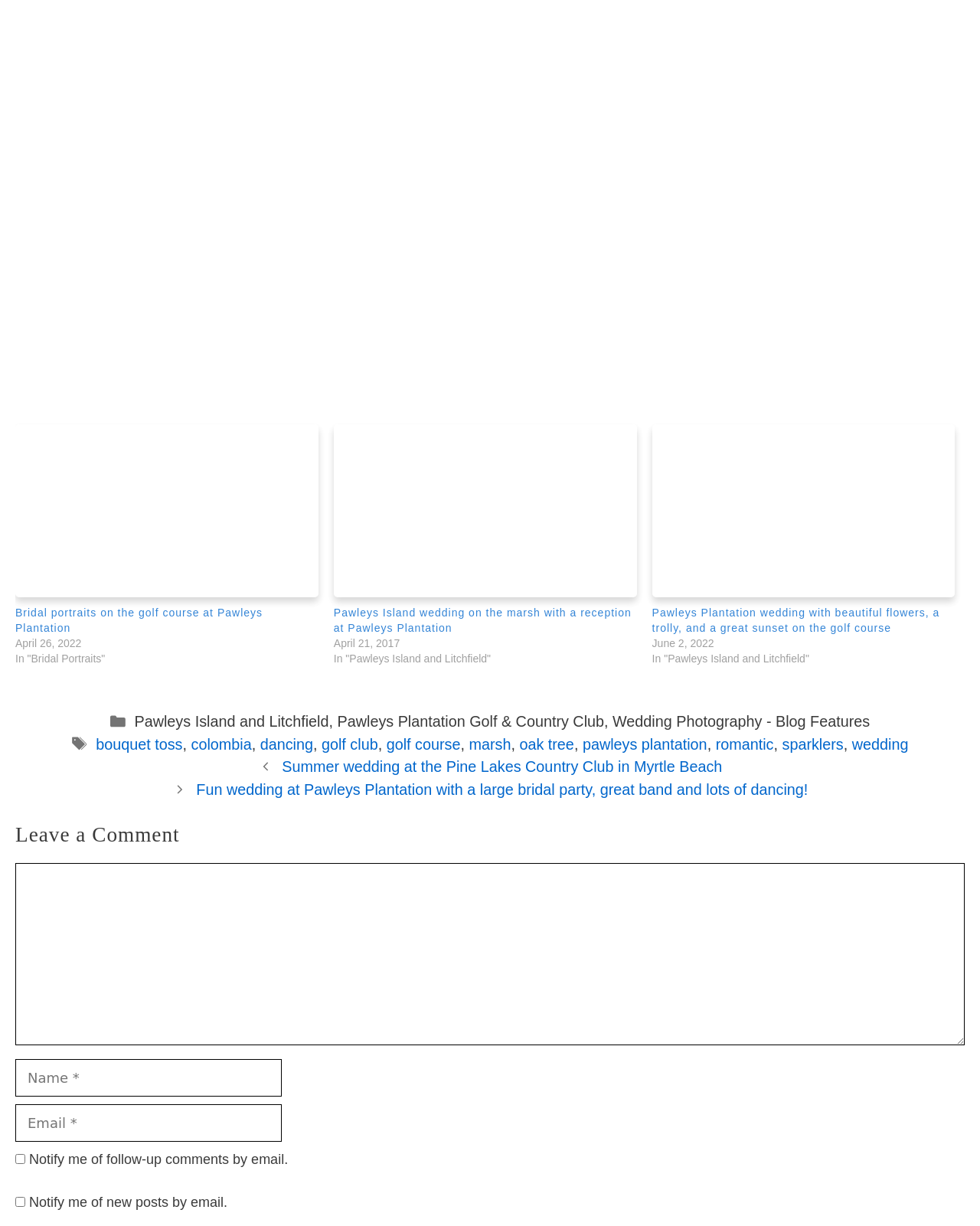What is the location of the golf course?
Give a detailed and exhaustive answer to the question.

Based on the webpage, I found multiple mentions of 'Pawleys Plantation' in the headings and links, which suggests that the golf course is located at Pawleys Plantation.